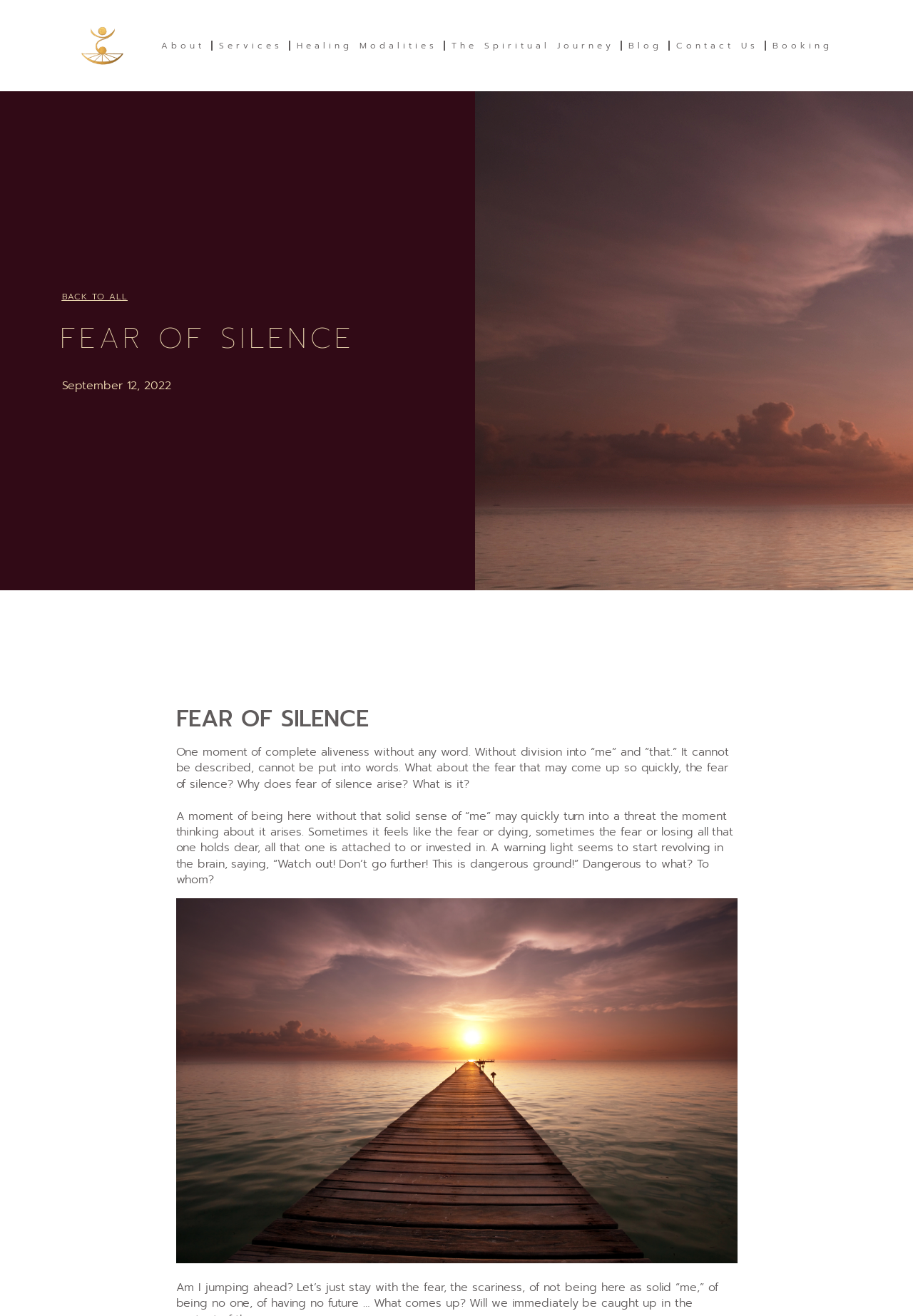What is the tone of the descriptive text on the webpage?
Carefully analyze the image and provide a detailed answer to the question.

The tone of the descriptive text on the webpage is reflective and introspective. The text uses phrases such as 'One moment of complete aliveness without any word' and 'What about the fear that may come up so quickly, the fear of silence?' to create a contemplative and thoughtful atmosphere, encouraging the reader to reflect on the concept of fear of silence.